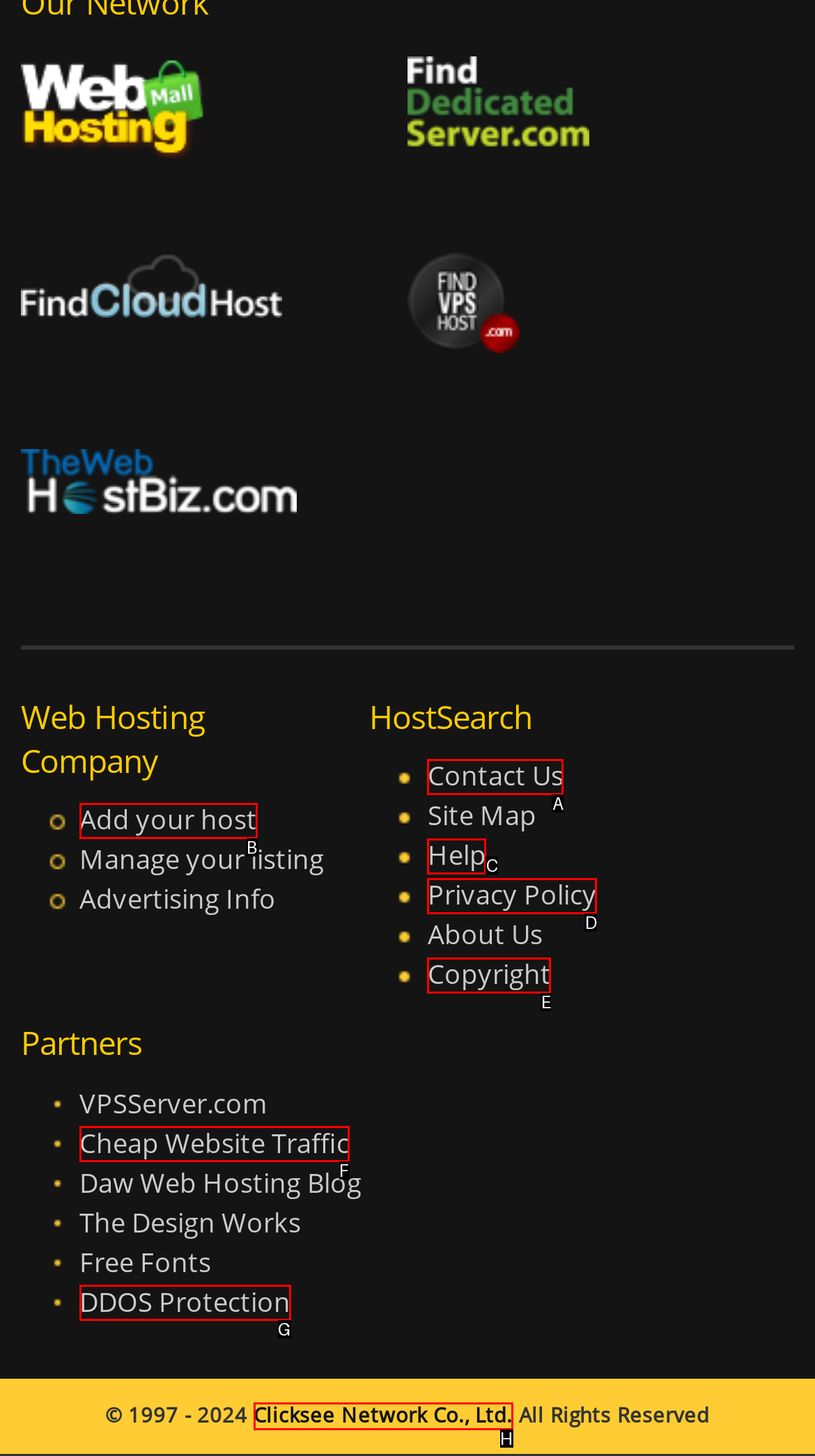Match the element description: Copyright to the correct HTML element. Answer with the letter of the selected option.

E